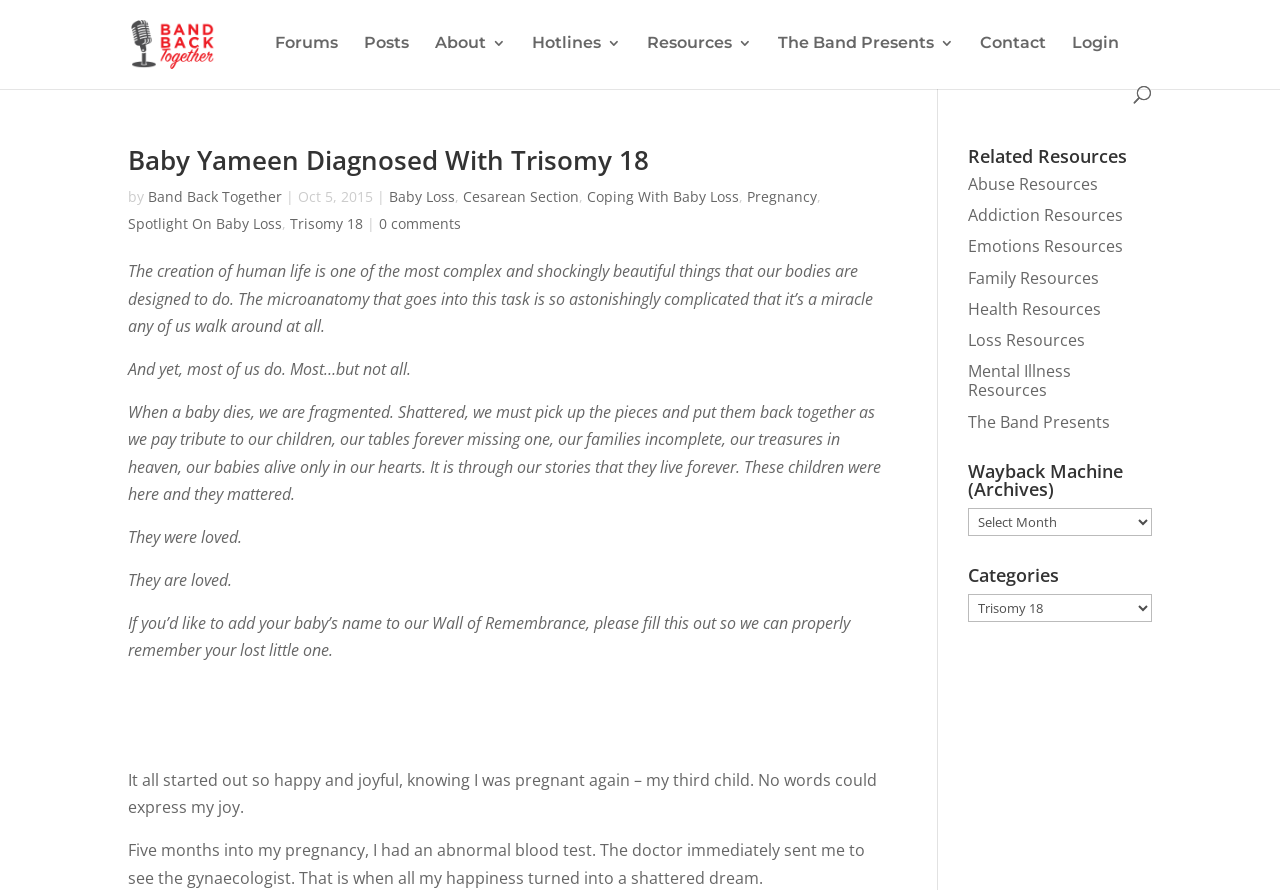Answer the following inquiry with a single word or phrase:
How many categories are there in the 'Categories' section?

Unknown